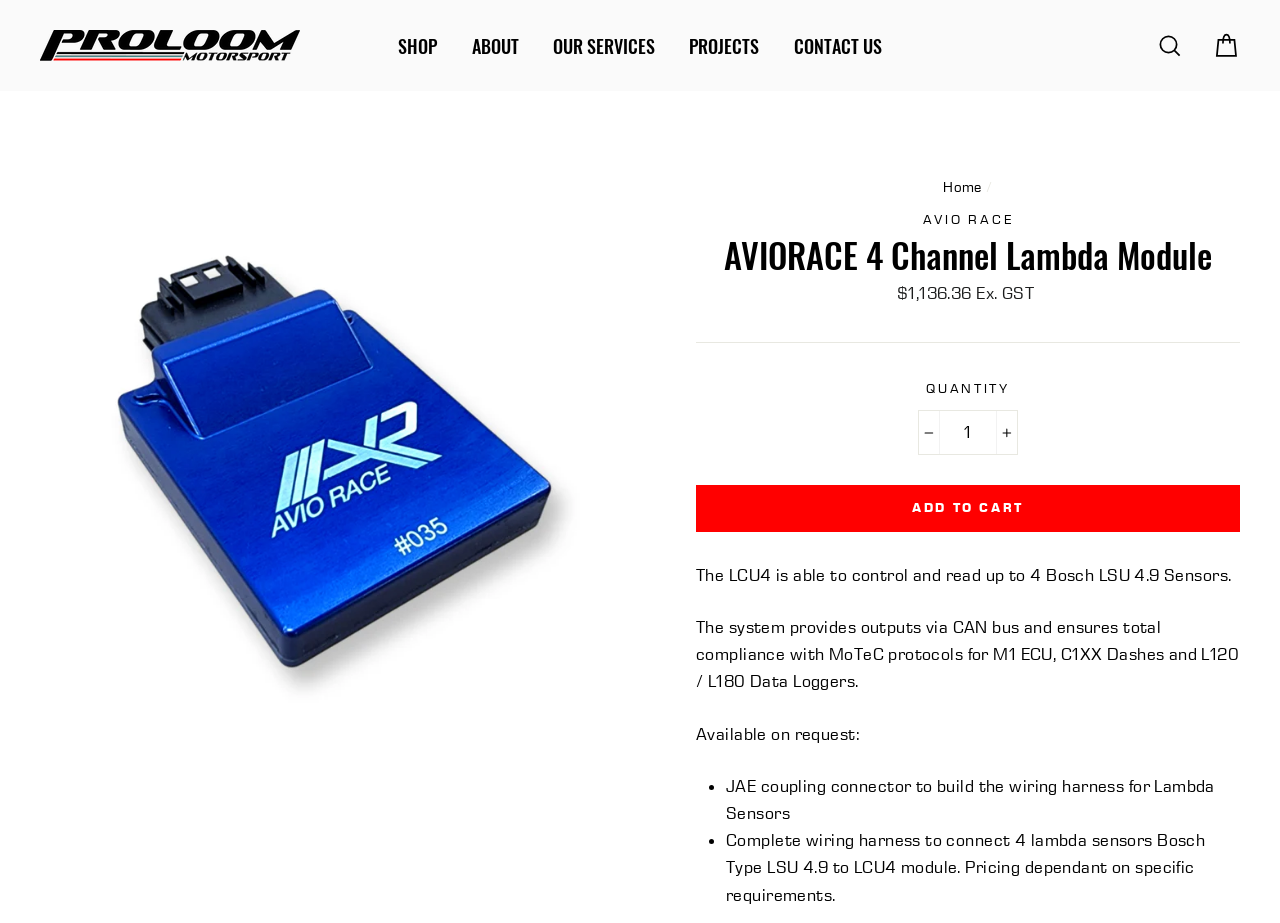Identify the bounding box coordinates of the clickable region required to complete the instruction: "Search for products". The coordinates should be given as four float numbers within the range of 0 and 1, i.e., [left, top, right, bottom].

[0.893, 0.026, 0.934, 0.073]